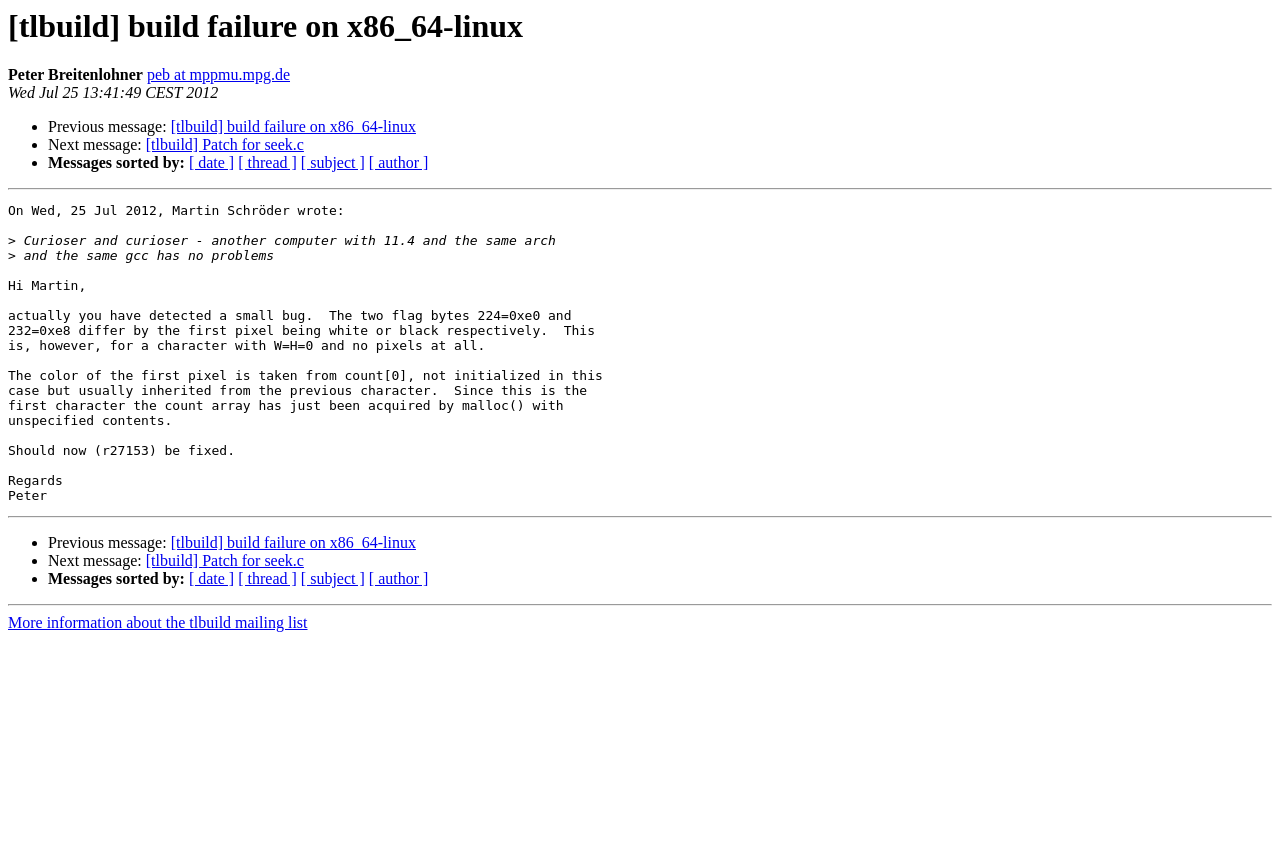Please identify the bounding box coordinates of the region to click in order to complete the task: "Get more information about the tlbuild mailing list". The coordinates must be four float numbers between 0 and 1, specified as [left, top, right, bottom].

[0.006, 0.712, 0.24, 0.732]